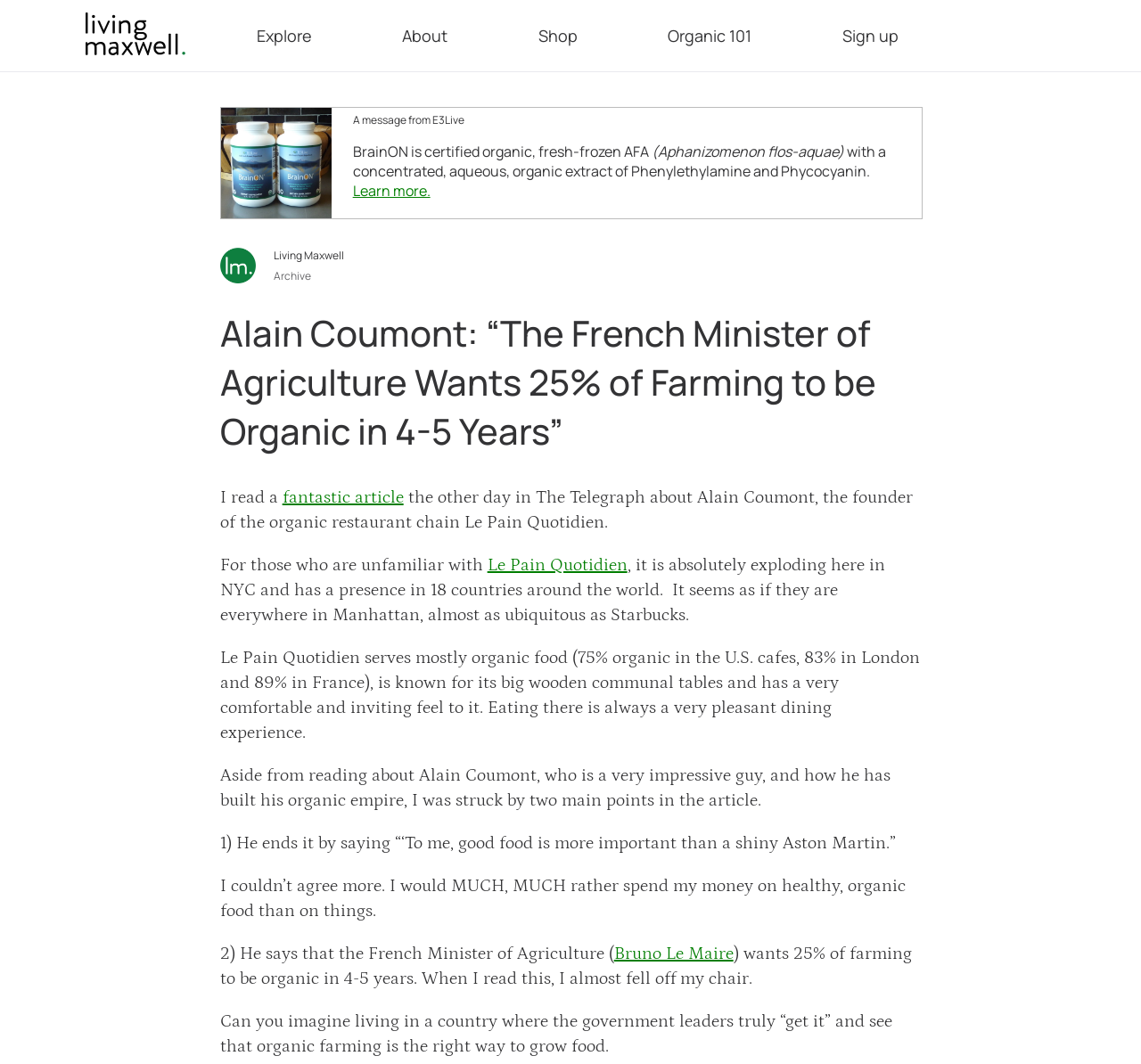What is the name of the certified organic product mentioned in the article?
Based on the image content, provide your answer in one word or a short phrase.

BrainON